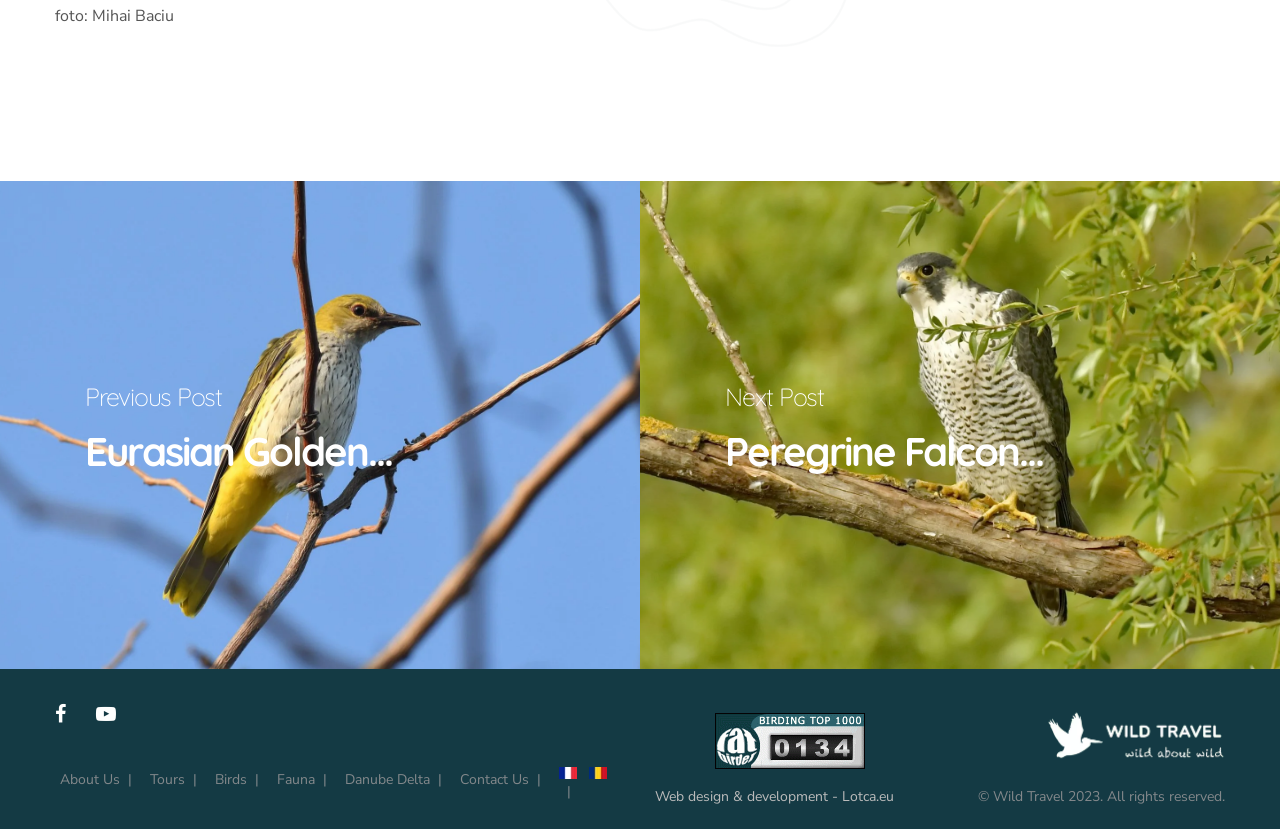Identify the bounding box coordinates for the UI element mentioned here: "Previous Post Eurasian Golden...". Provide the coordinates as four float values between 0 and 1, i.e., [left, top, right, bottom].

[0.0, 0.219, 0.5, 0.808]